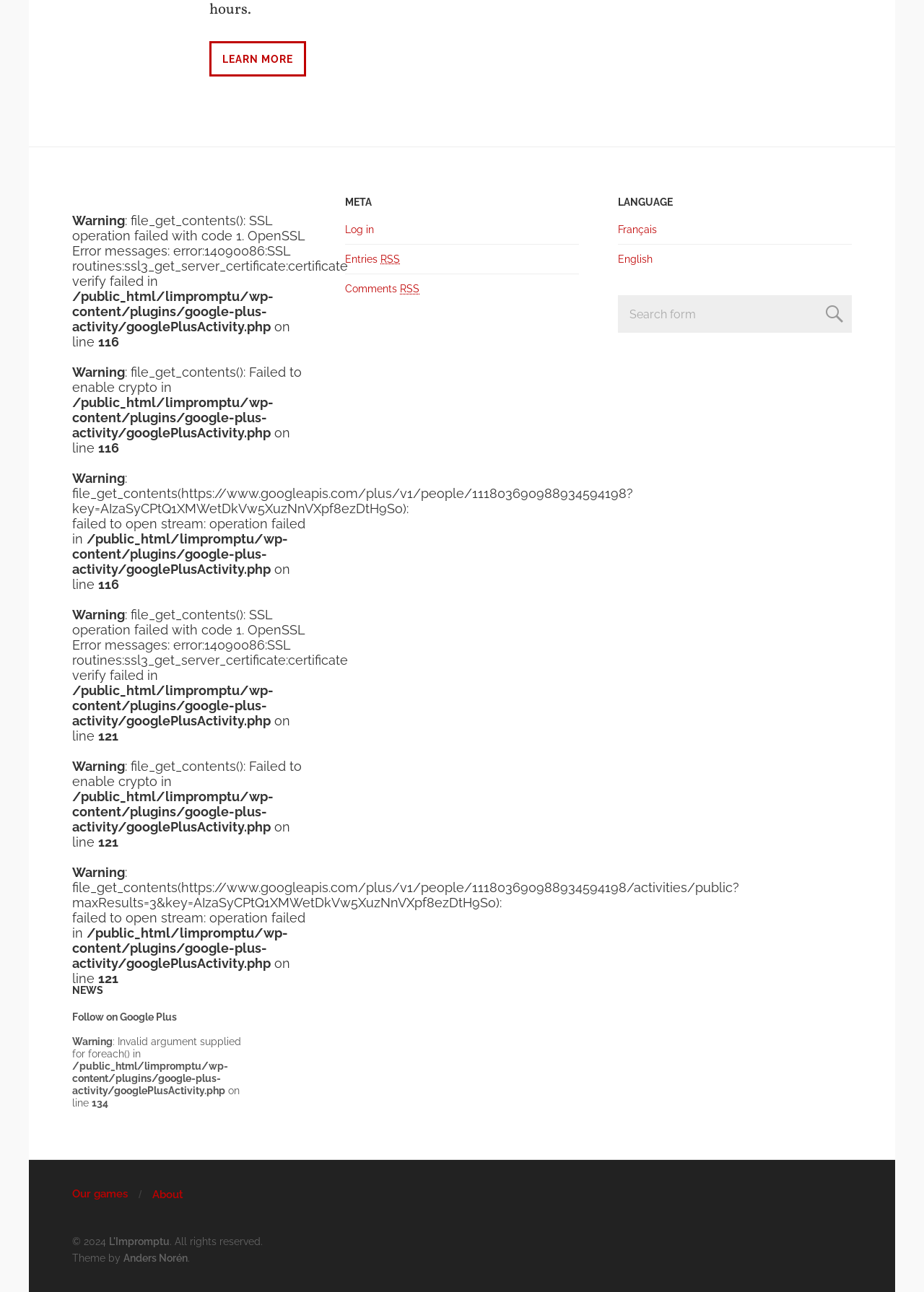Kindly determine the bounding box coordinates of the area that needs to be clicked to fulfill this instruction: "Follow on Google Plus".

[0.078, 0.782, 0.191, 0.792]